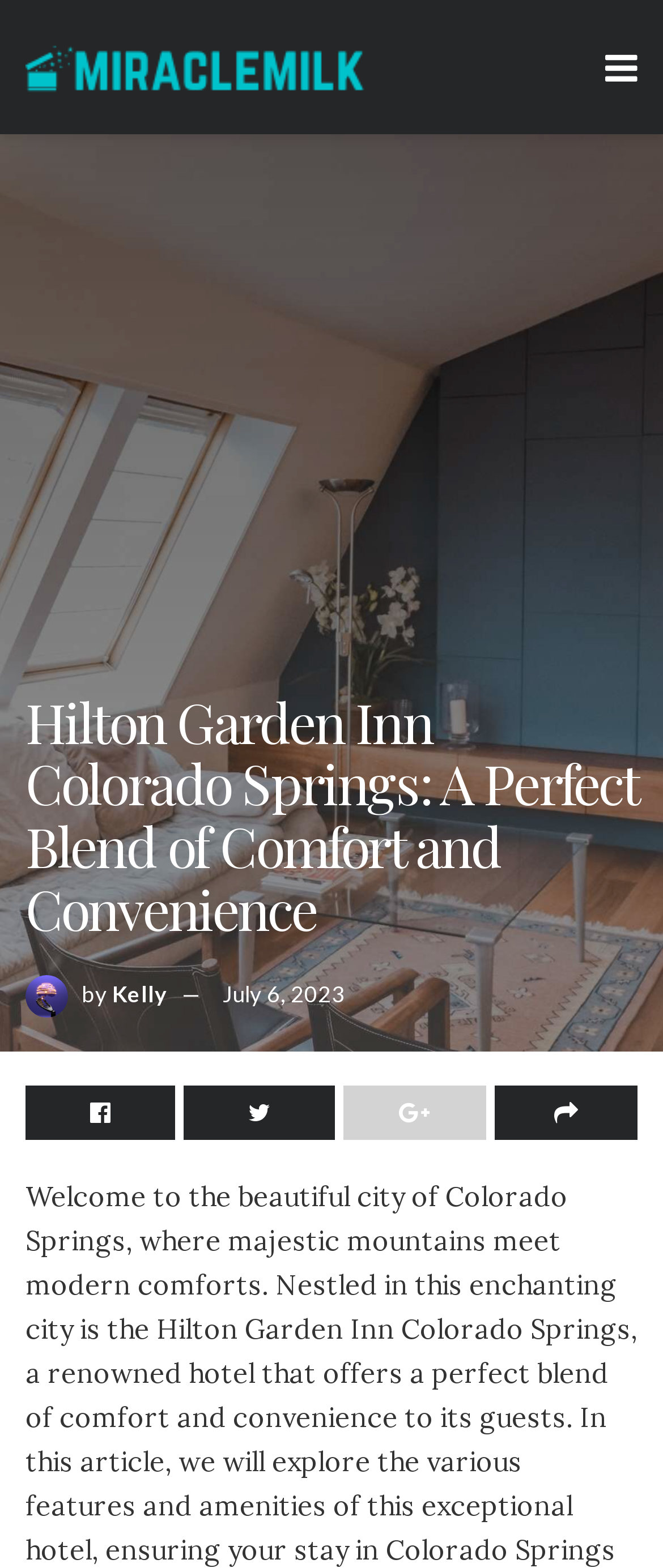Predict the bounding box for the UI component with the following description: "Share on Twitter".

[0.278, 0.692, 0.504, 0.727]